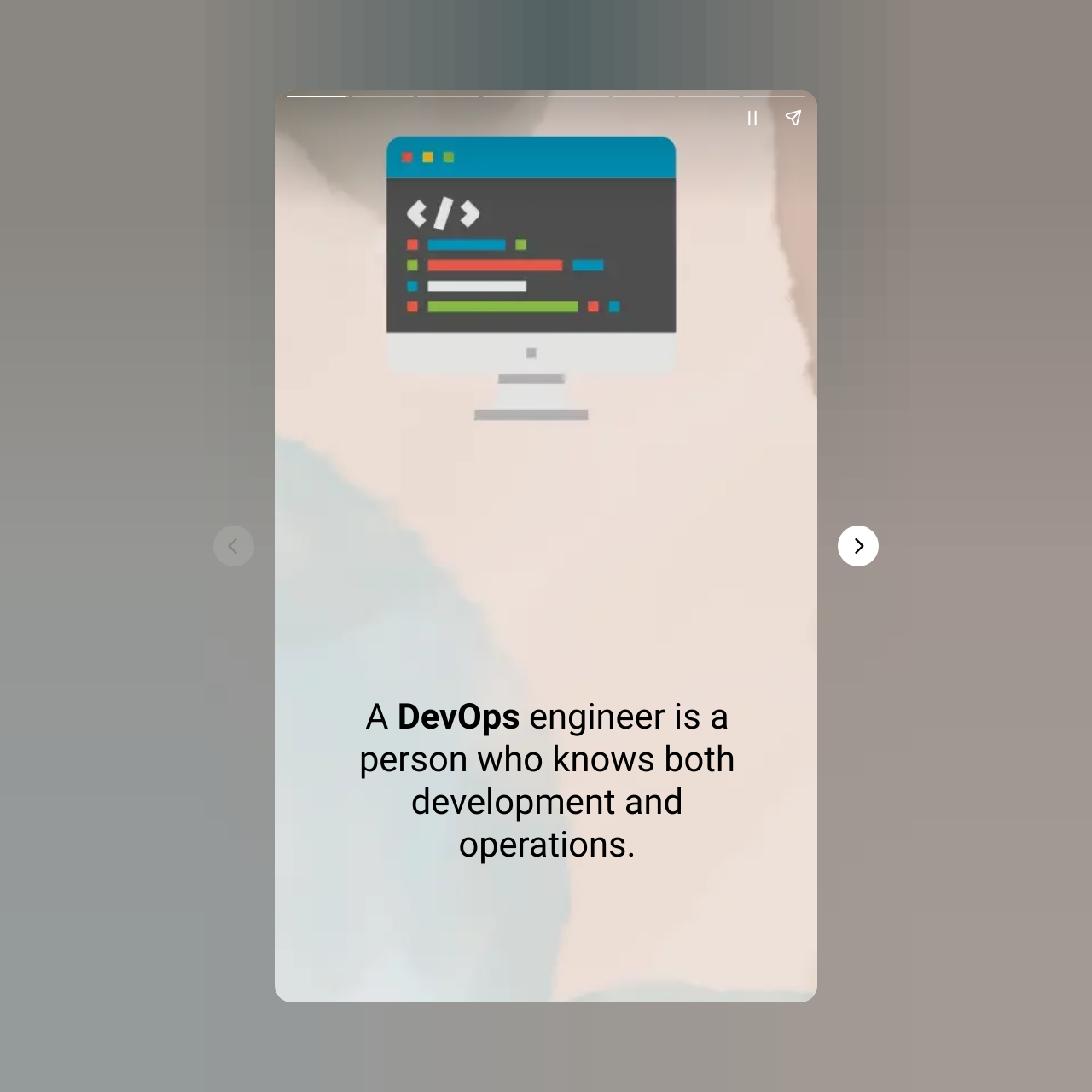Summarize the webpage comprehensively, mentioning all visible components.

The webpage is about DevOps engineers, with a focus on 7 key things to know about them in 2023. At the top of the page, there is a large image related to DevOps engineers, taking up most of the width and about 90% of the height. Below the image, there is a heading that summarizes the work of a DevOps engineer, including coding, infrastructure management, system administration, and DevOps advocacy.

On the top-right corner, there is a canvas element that spans the entire width of the page. Below it, there are two buttons, "Pause story" and "Share story", positioned side by side, with the "Pause story" button on the left. These buttons are relatively small and located near the top of the page.

On the left side of the page, there is a "Previous page" button, while on the right side, there is a "Next page" button. These buttons are positioned roughly in the middle of the page, vertically.

There is also a complementary element on the page, which is divided into two parts. The larger part is located near the top of the page, taking up about half of the width, while the smaller part is located below it, taking up about a quarter of the width.